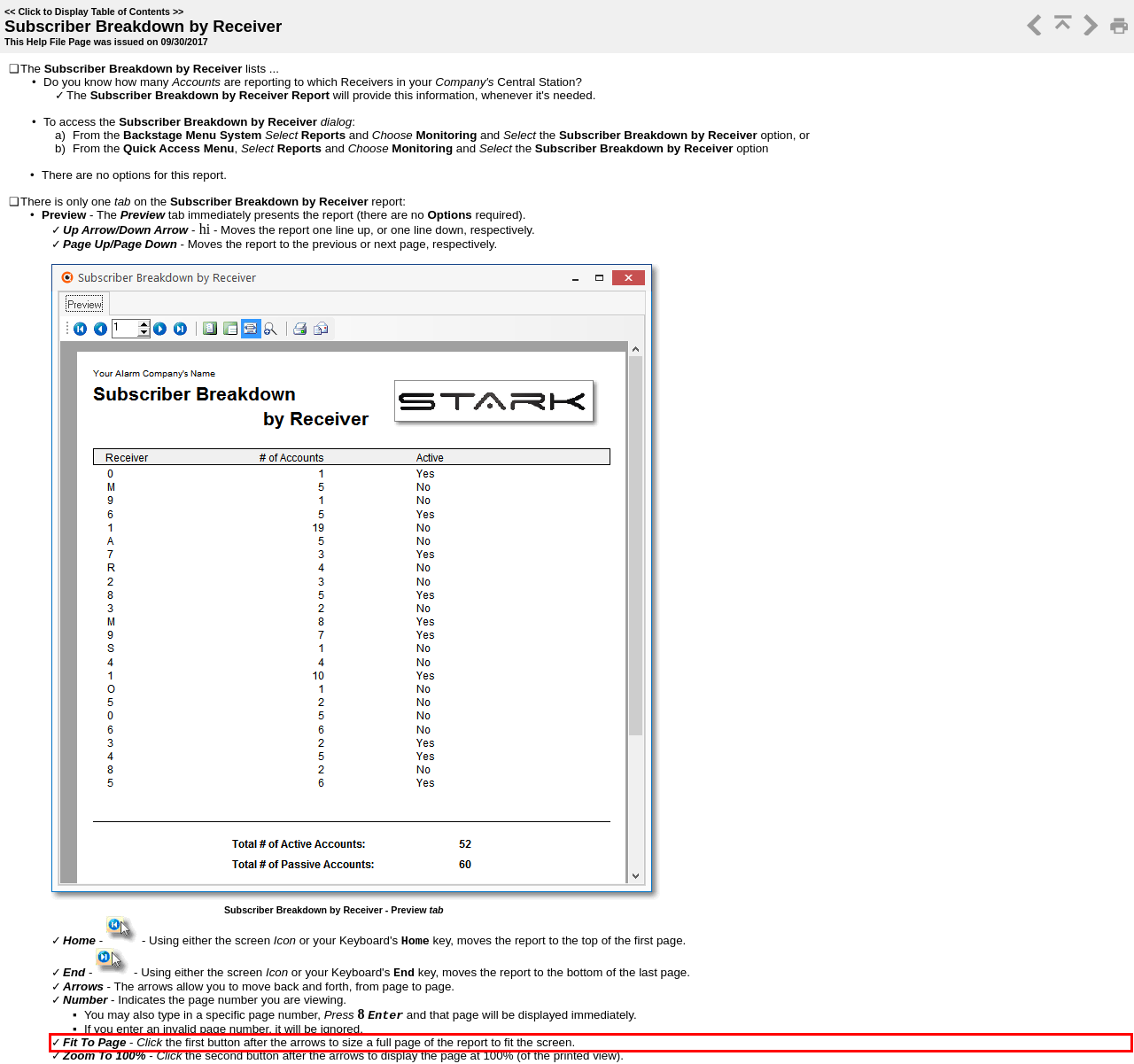You are presented with a webpage screenshot featuring a red bounding box. Perform OCR on the text inside the red bounding box and extract the content.

✓Fit To Page - Click the first button after the arrows to size a full page of the report to fit the screen.